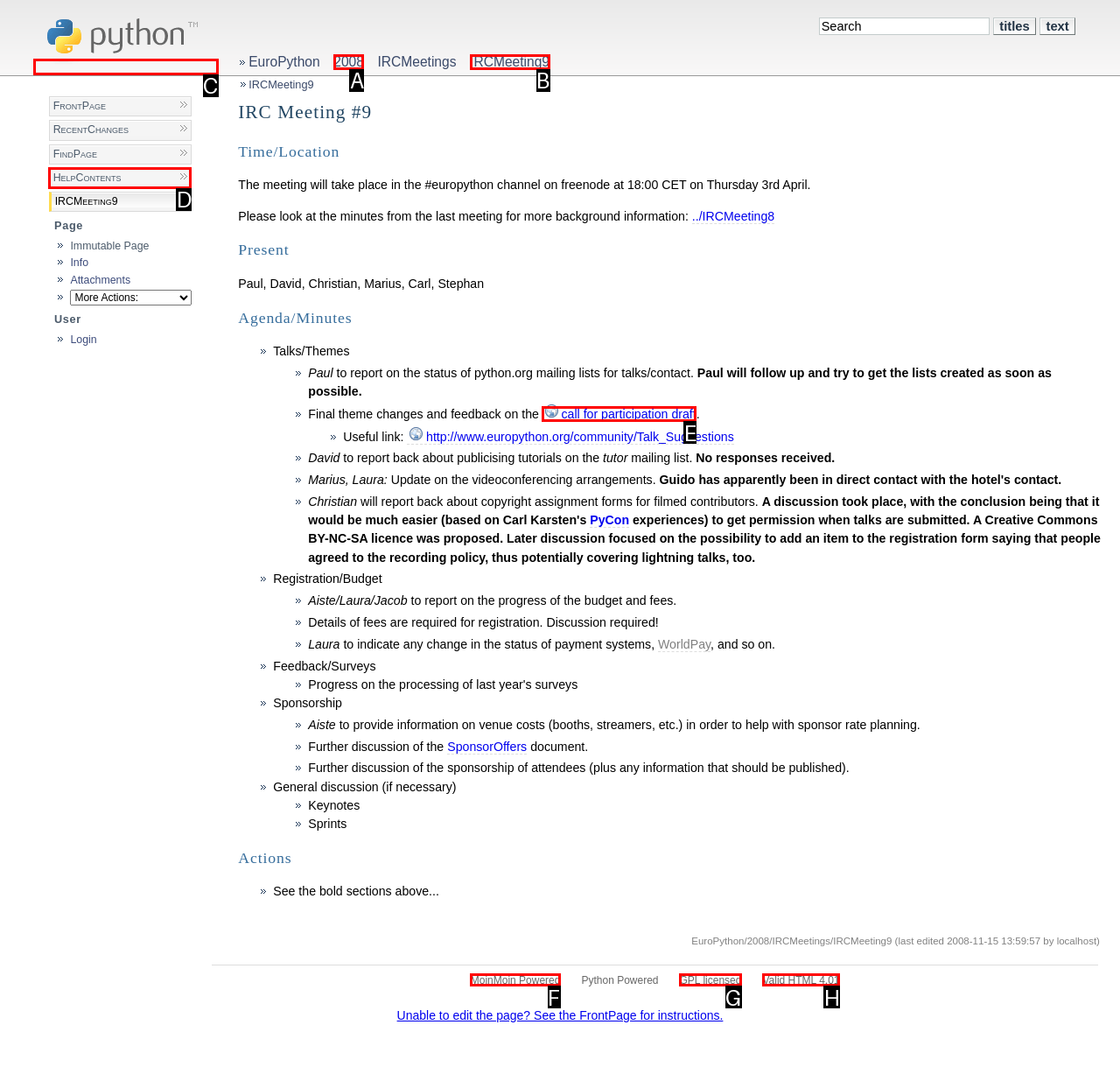Select the letter that corresponds to the description: Valid HTML 4.01. Provide your answer using the option's letter.

H